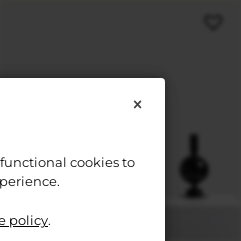What is the price of the candle holder?
Please provide a single word or phrase as your answer based on the image.

$28.40